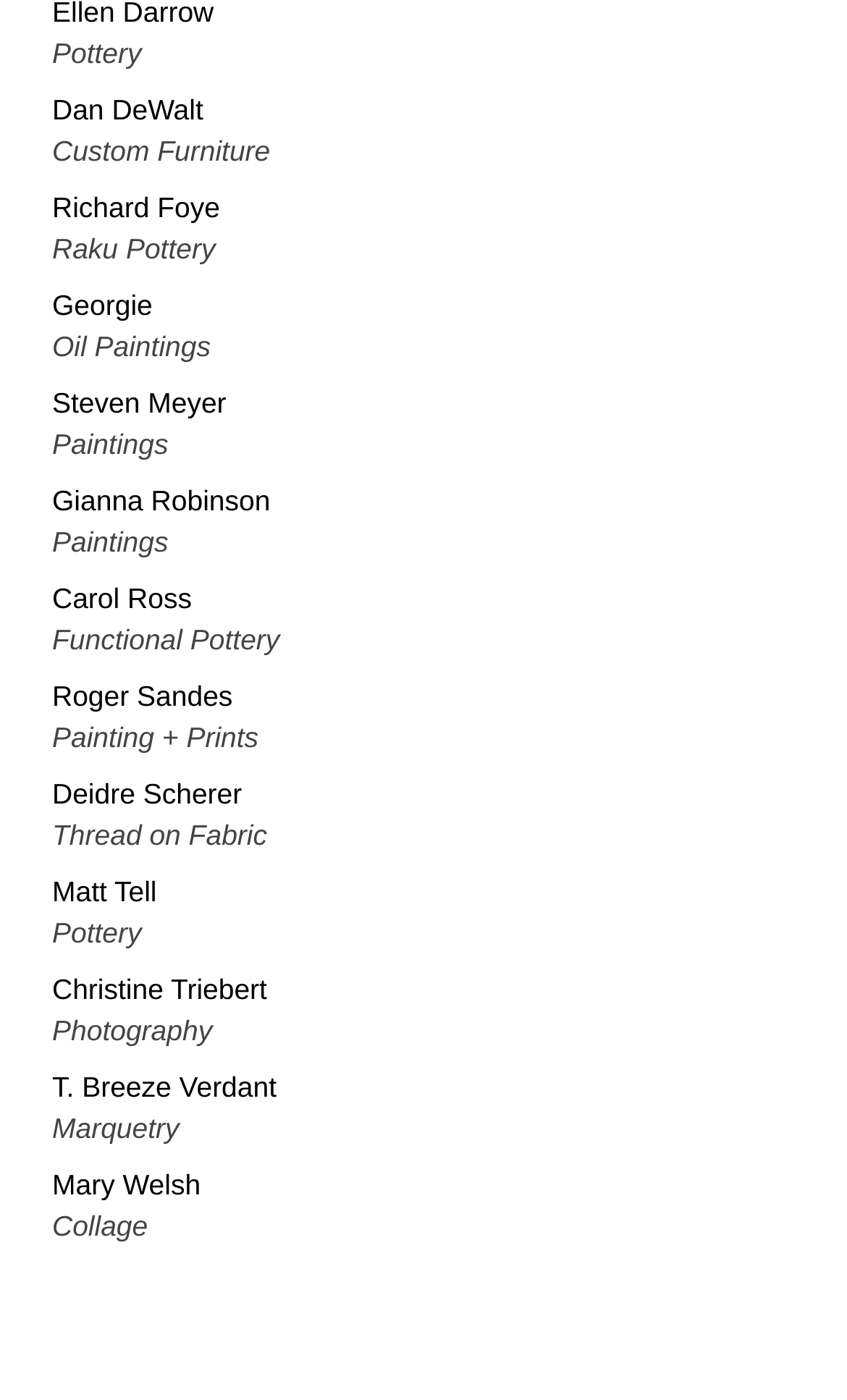Find the bounding box coordinates of the element to click in order to complete this instruction: "Check the box to save your information". The bounding box coordinates must be four float numbers between 0 and 1, denoted as [left, top, right, bottom].

None